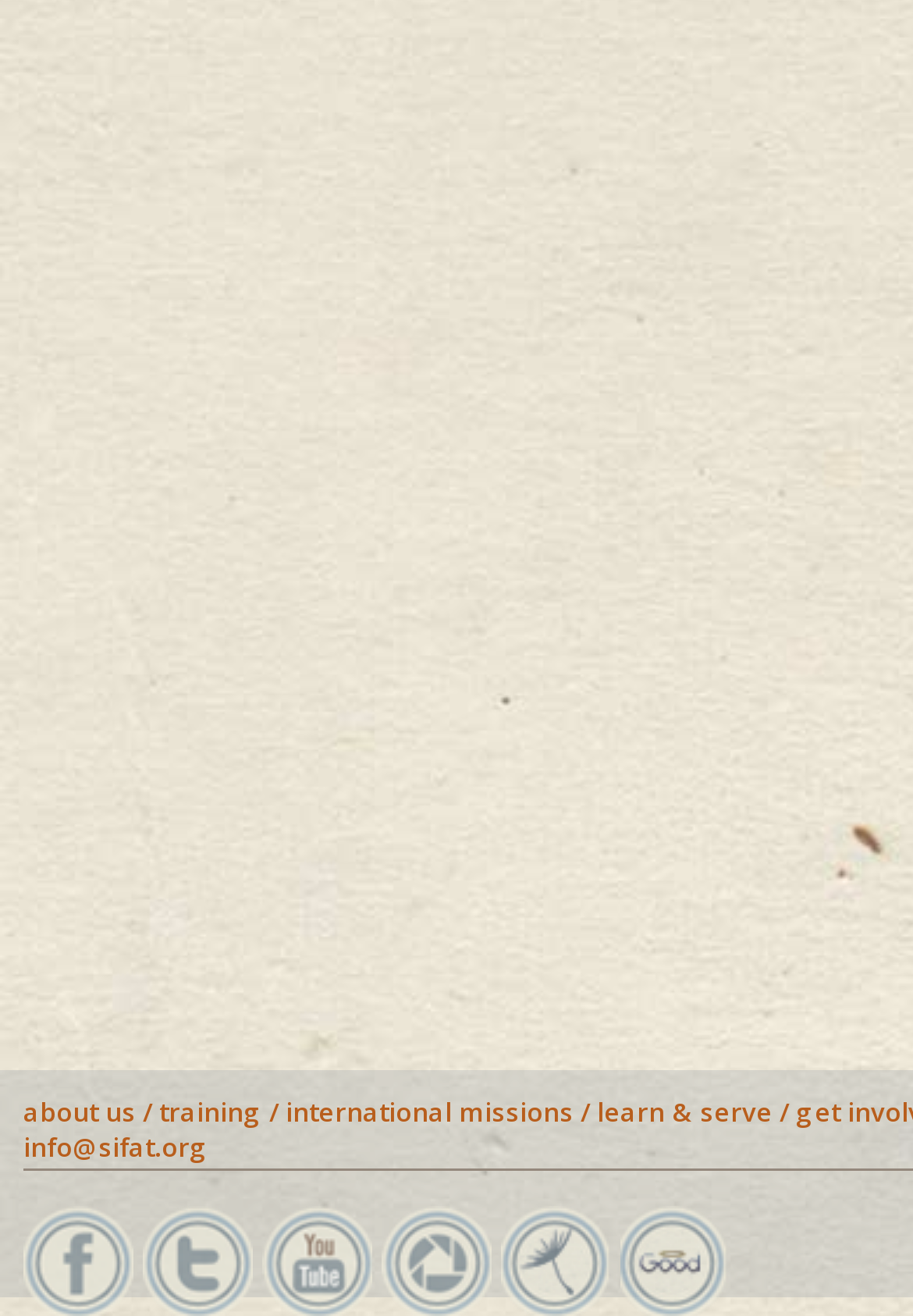Please identify the bounding box coordinates of the element on the webpage that should be clicked to follow this instruction: "contact us via email". The bounding box coordinates should be given as four float numbers between 0 and 1, formatted as [left, top, right, bottom].

[0.026, 0.858, 0.228, 0.884]